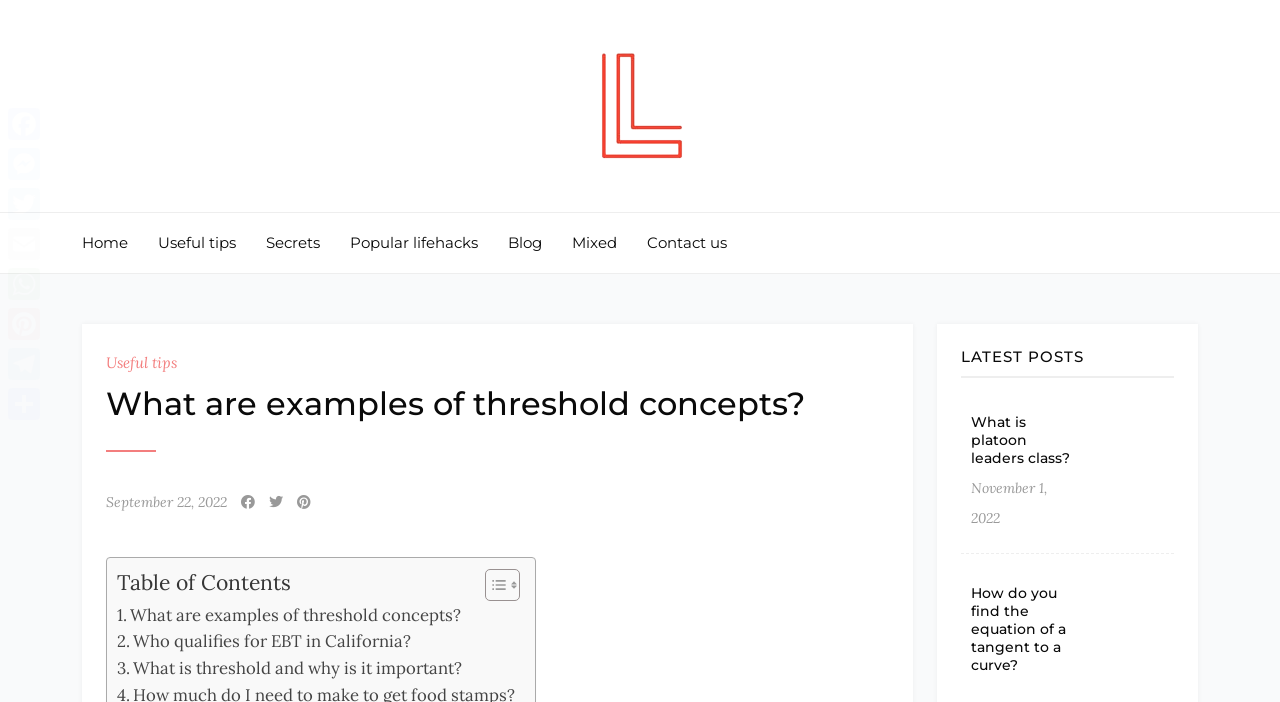Answer the question using only one word or a concise phrase: What is the name of the website?

Locke-movie.com